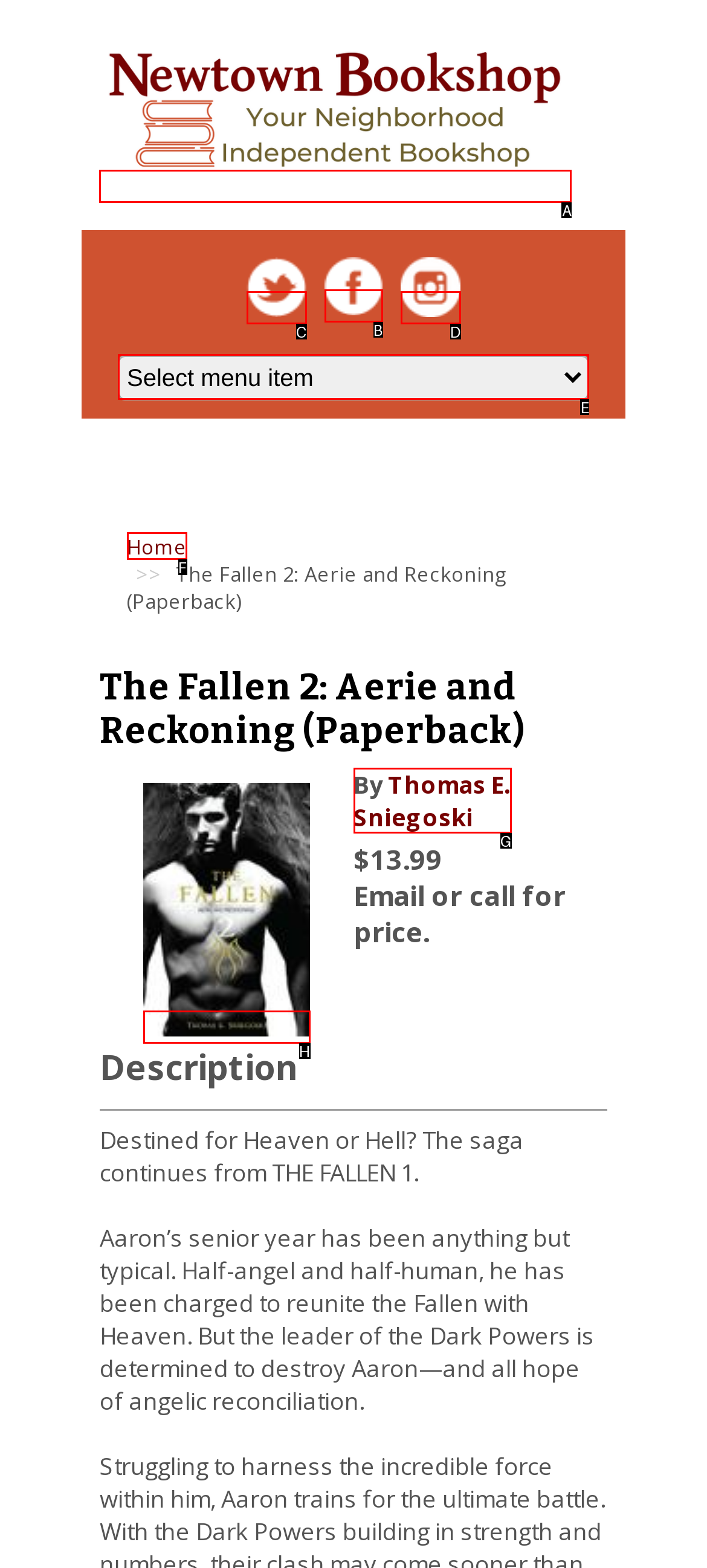Which HTML element should be clicked to complete the following task: Select an option from the combobox?
Answer with the letter corresponding to the correct choice.

E